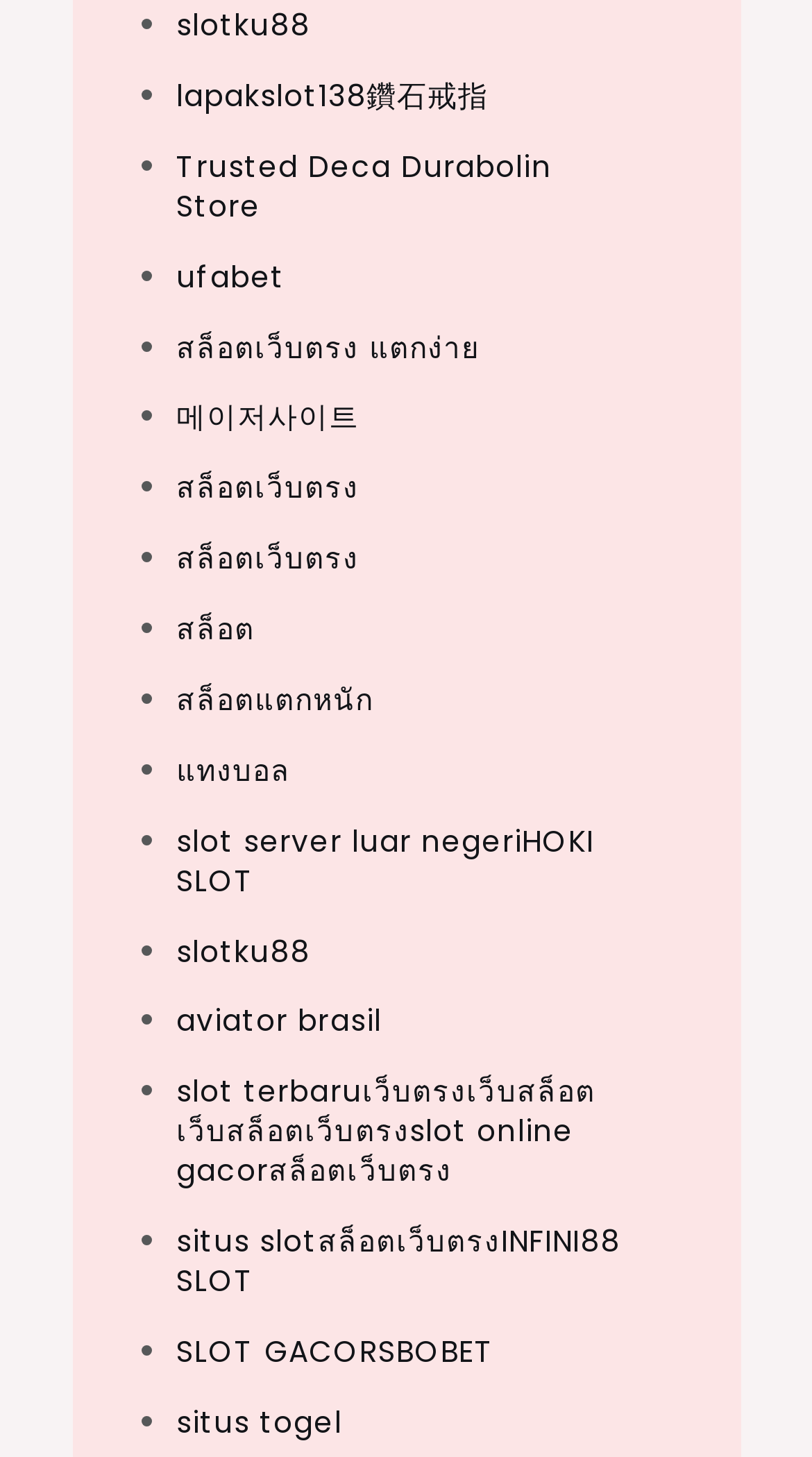Do all links have a list marker?
Based on the visual, give a brief answer using one word or a short phrase.

Yes